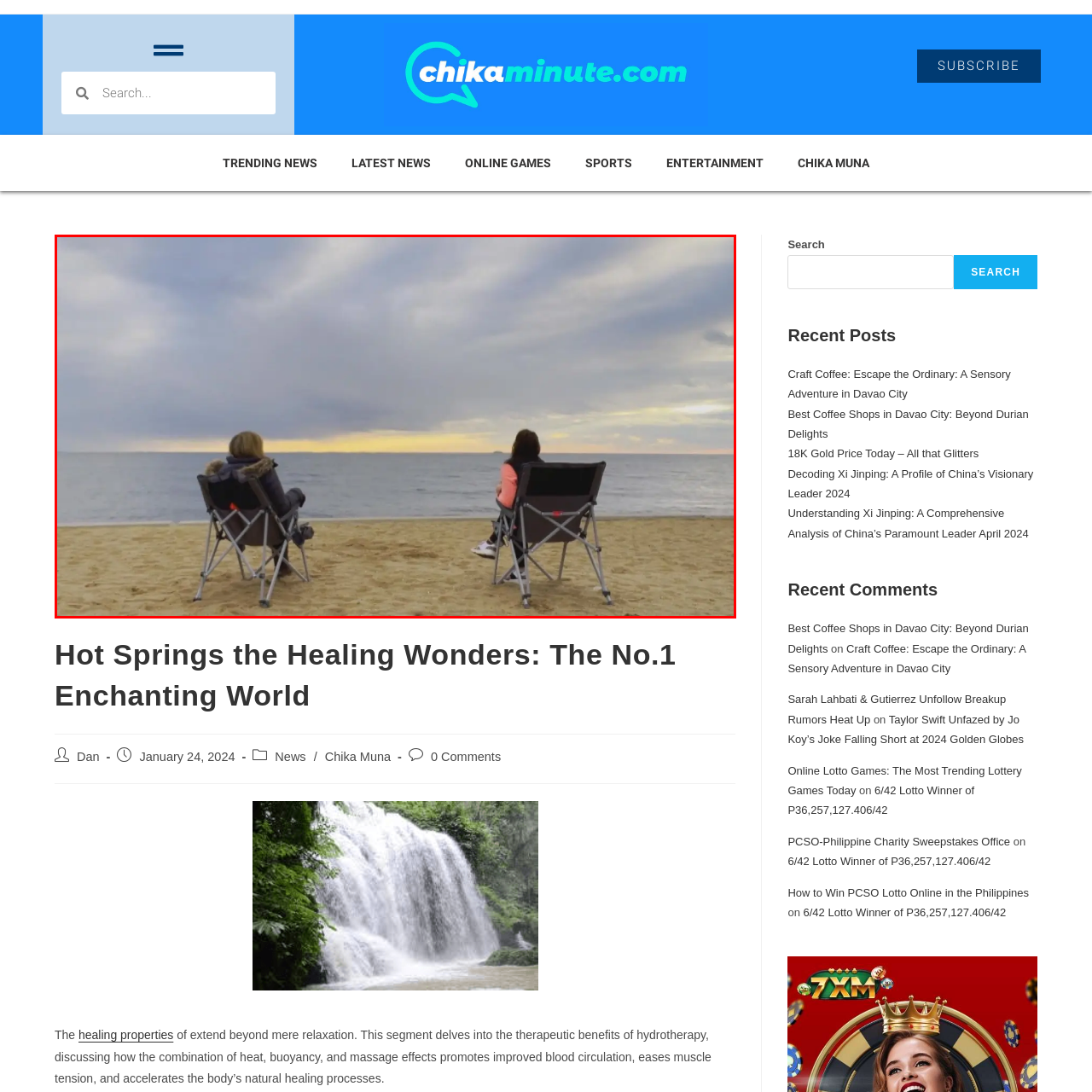Elaborate on the image enclosed by the red box with a detailed description.

Two women sit on folding chairs on a serene beach, gazing out at the tranquil waters and the horizon, where the sun begins to set. The sand beneath them glistens softly as the twilight sky transitions from deep grays to vibrant oranges and yellows. Their relaxed posture suggests a moment of peace and contemplation, as they enjoy the soothing sounds of the waves lapping against the shore. This picturesque scene captures the essence of relaxation and connection with nature, offering a perfect escape from the hustle of daily life.